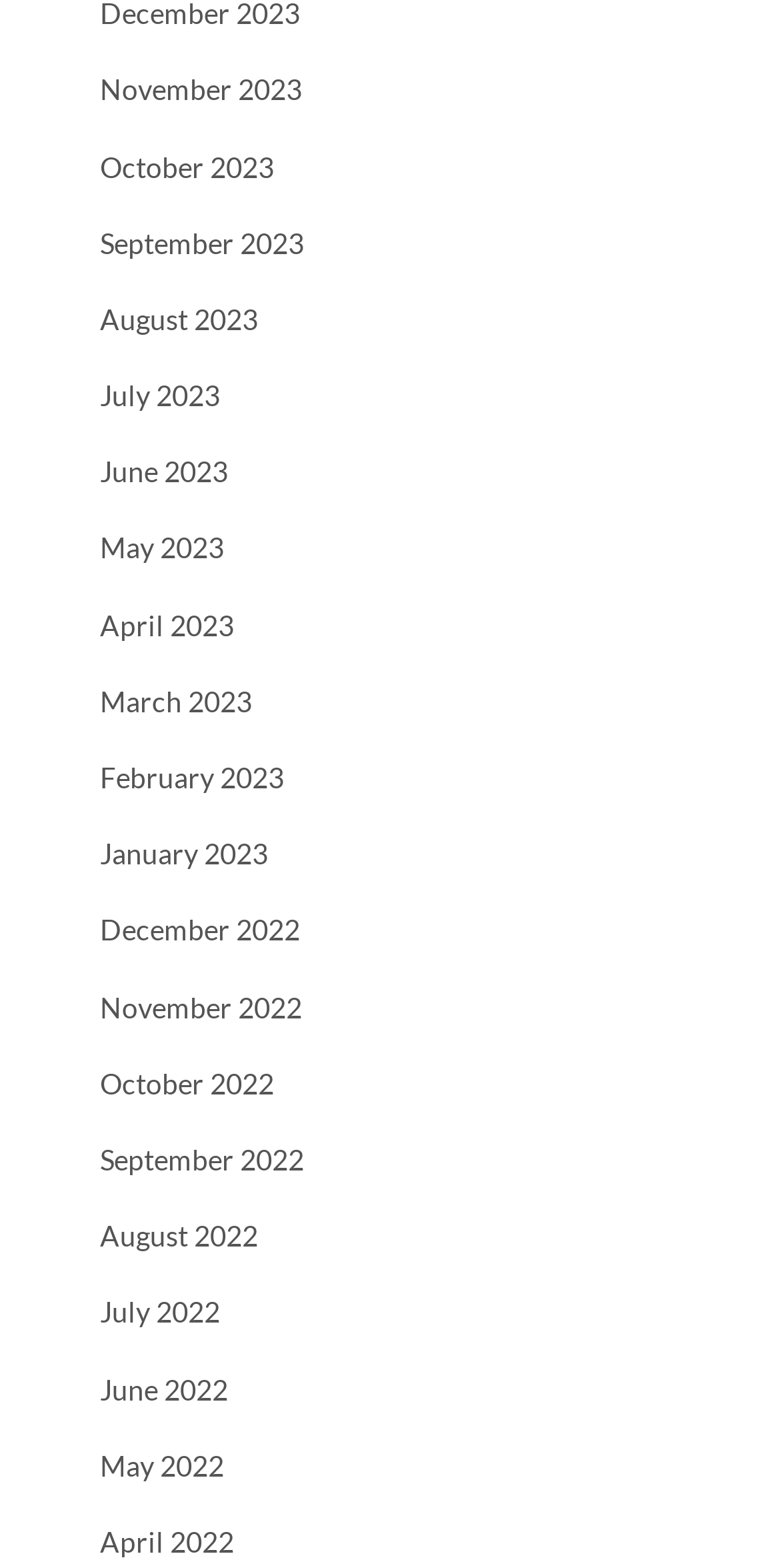Pinpoint the bounding box coordinates of the clickable element to carry out the following instruction: "view November 2023."

[0.128, 0.046, 0.387, 0.068]